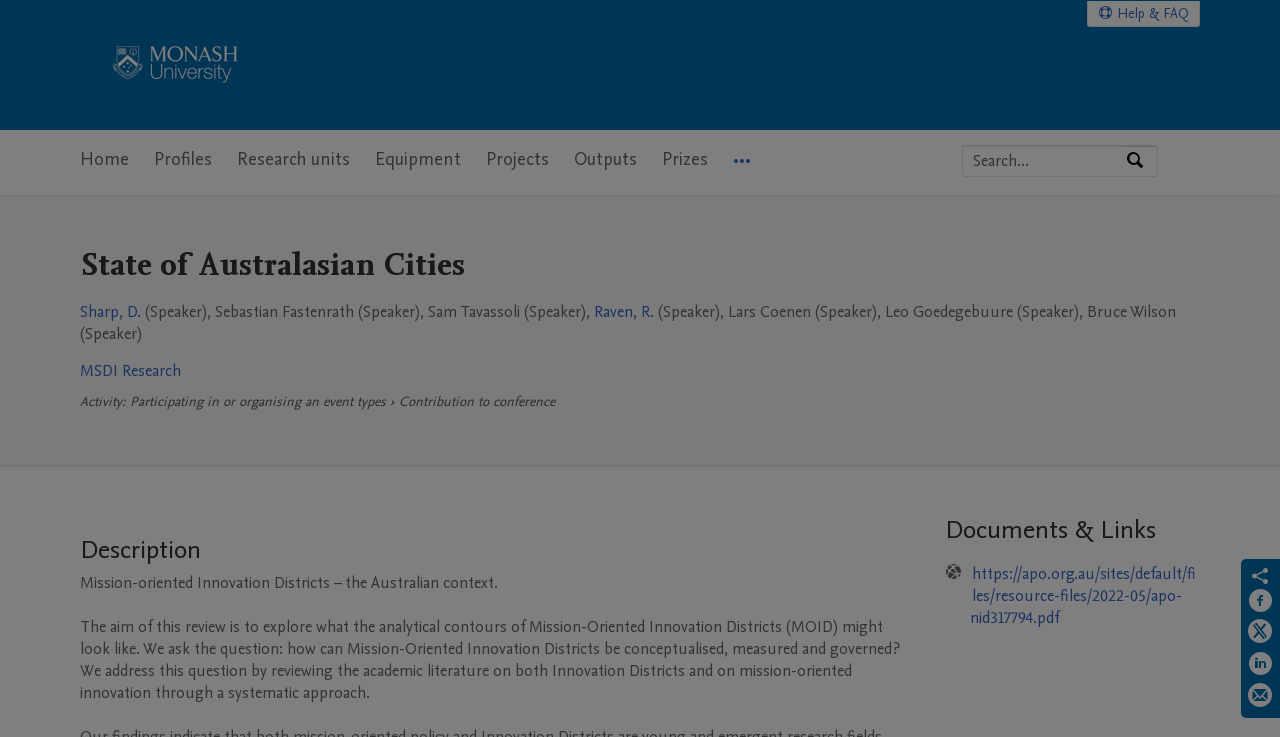Identify the bounding box coordinates of the element to click to follow this instruction: 'Search by expertise, name or affiliation'. Ensure the coordinates are four float values between 0 and 1, provided as [left, top, right, bottom].

[0.752, 0.198, 0.879, 0.239]